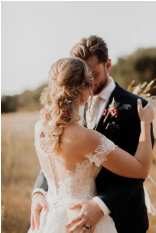Provide a brief response to the question below using a single word or phrase: 
What are the floral accents on the bride's hairstyle?

Not specified